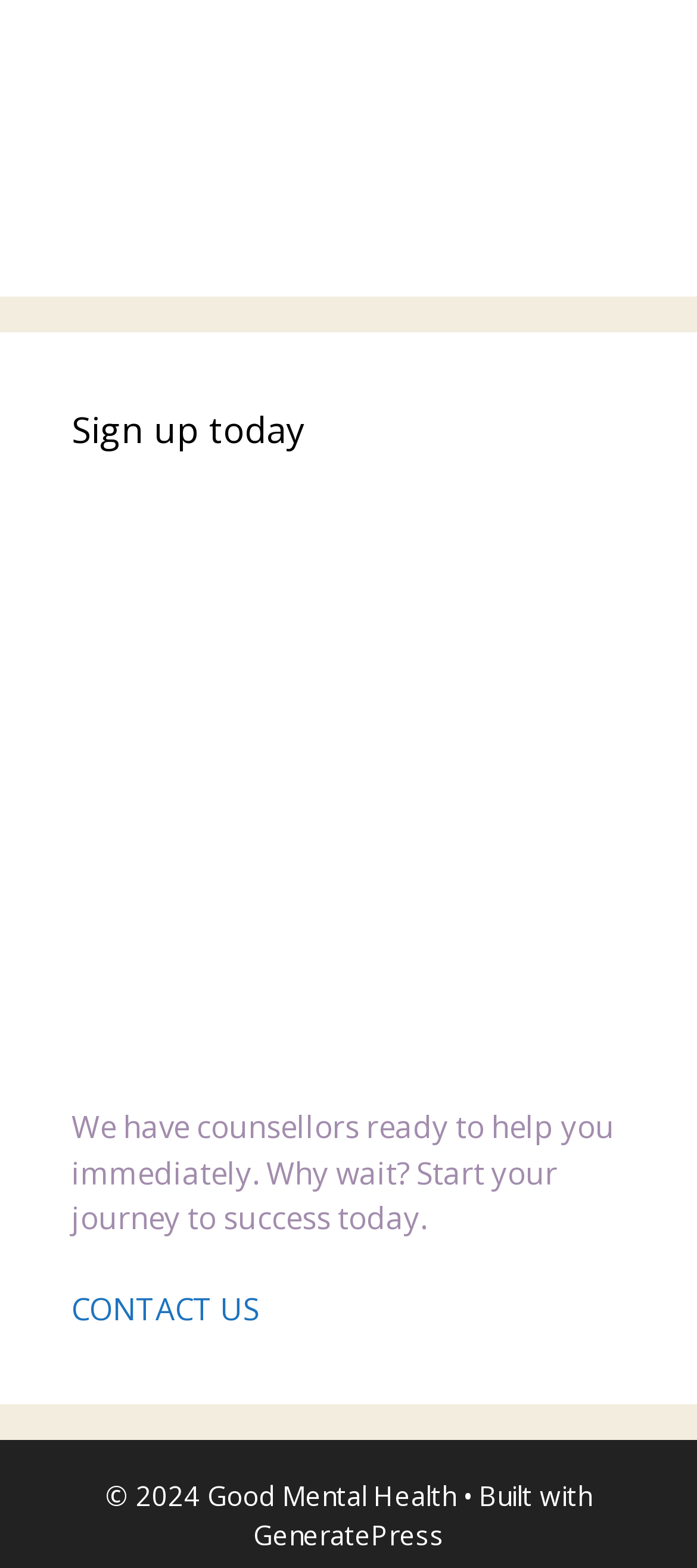What is the name of the framework used to build the website?
Using the image as a reference, give a one-word or short phrase answer.

GeneratePress